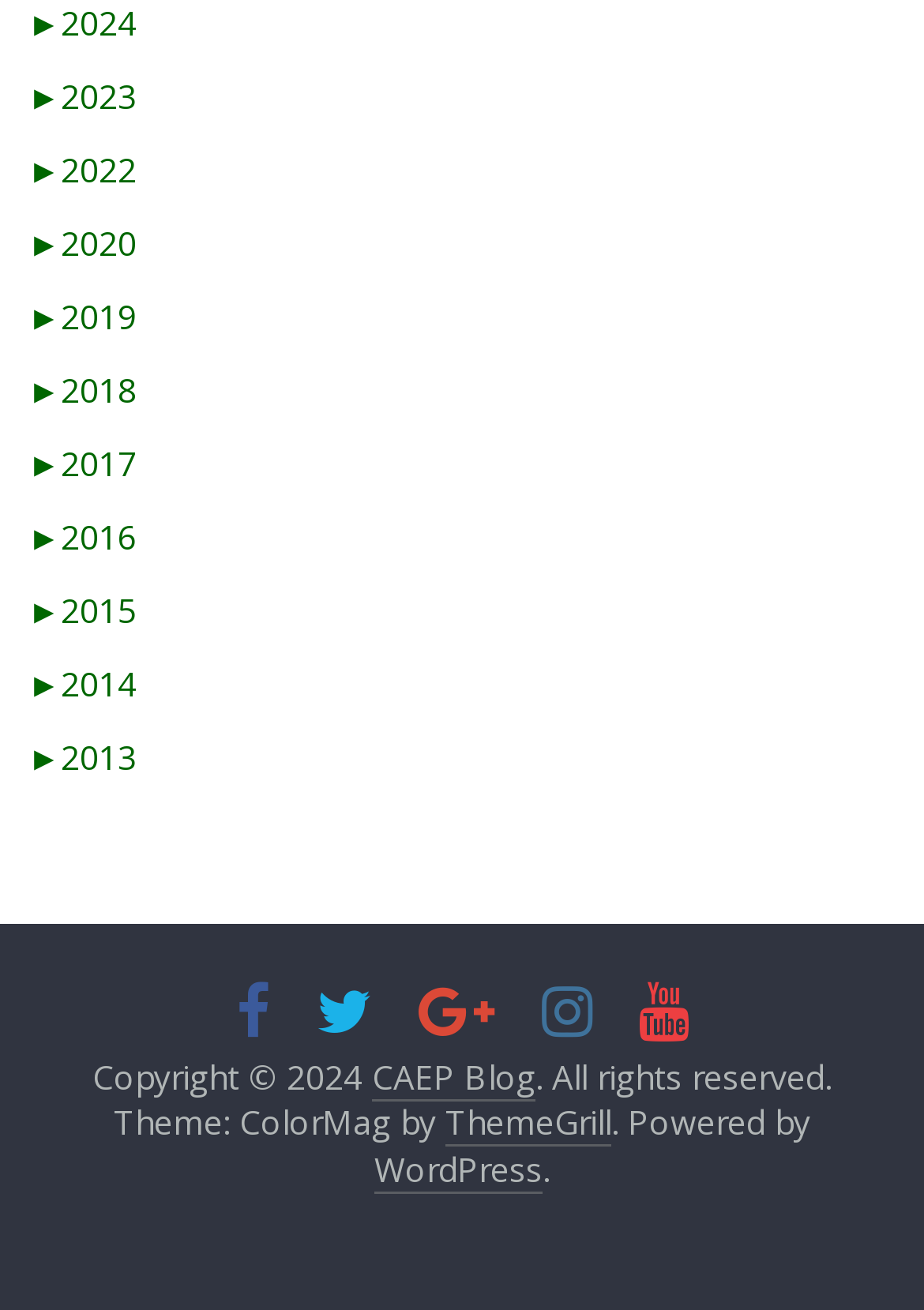Locate the bounding box of the UI element defined by this description: "CAEP Blog". The coordinates should be given as four float numbers between 0 and 1, formatted as [left, top, right, bottom].

[0.403, 0.804, 0.579, 0.84]